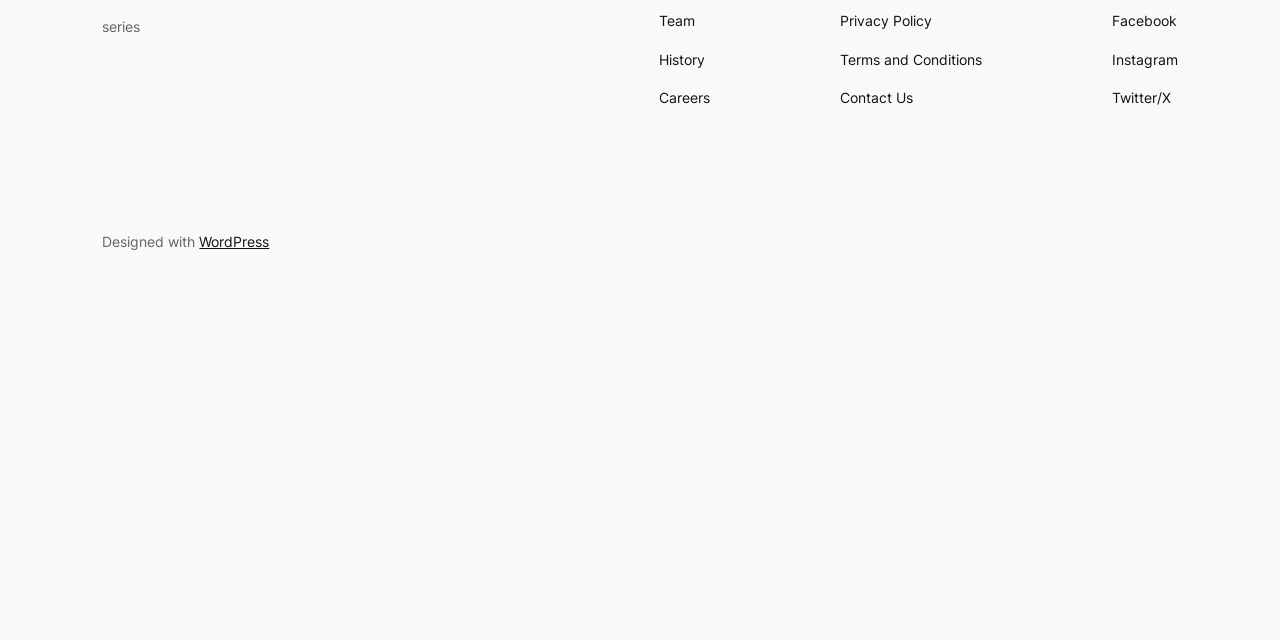Identify the bounding box for the UI element that is described as follows: "Instagram".

[0.868, 0.076, 0.92, 0.111]